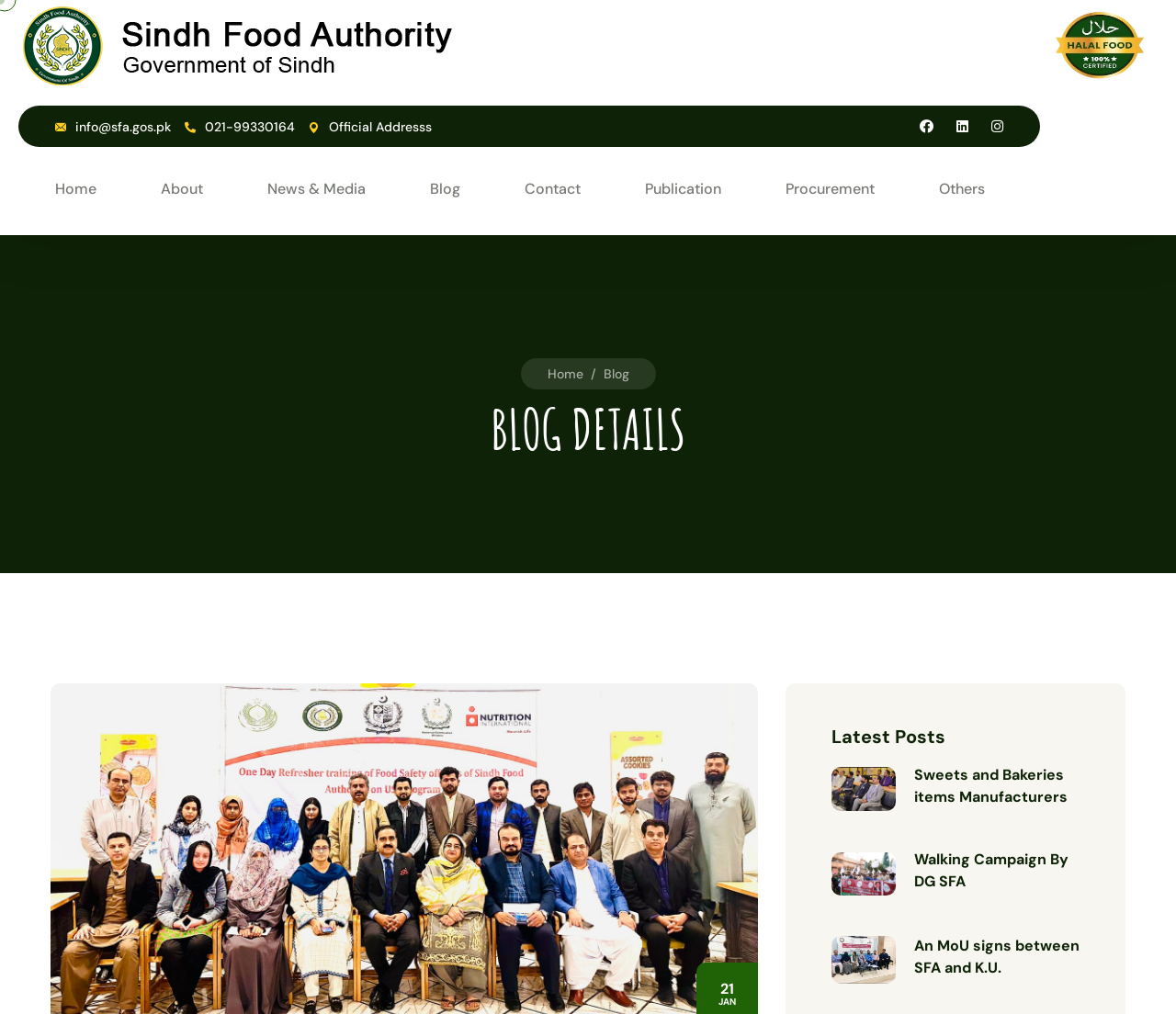What type of posts are listed on this page?
Based on the screenshot, give a detailed explanation to answer the question.

The webpage has a heading 'BLOG DETAILS' and lists several posts with titles such as 'Sweets and Bakeries items Manufacturers', 'Walking Campaign By DG SFA', and 'An MoU signs between SFA and K.U.', indicating that this page lists blog posts.